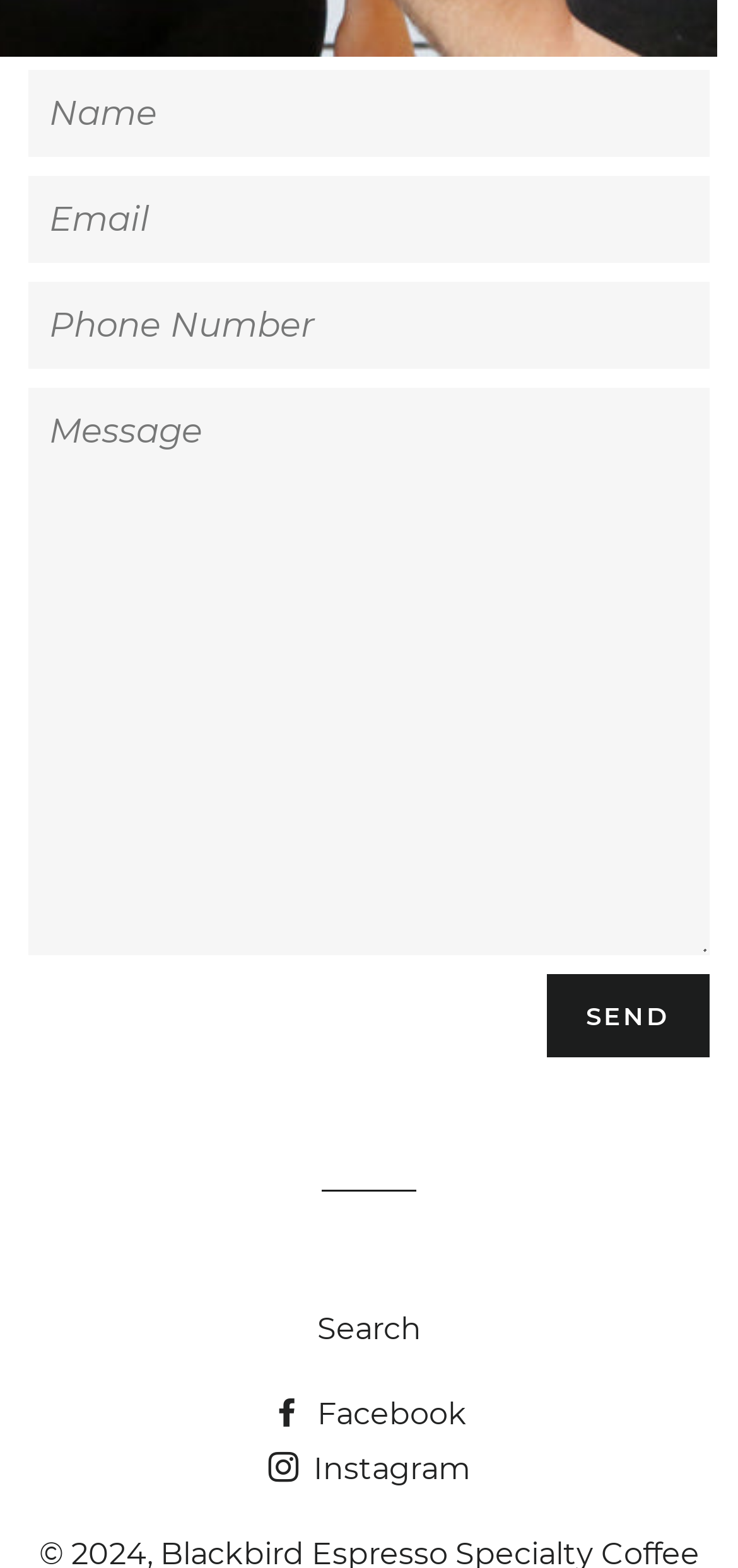Find the bounding box coordinates of the area to click in order to follow the instruction: "Click the send button".

[0.741, 0.621, 0.962, 0.674]